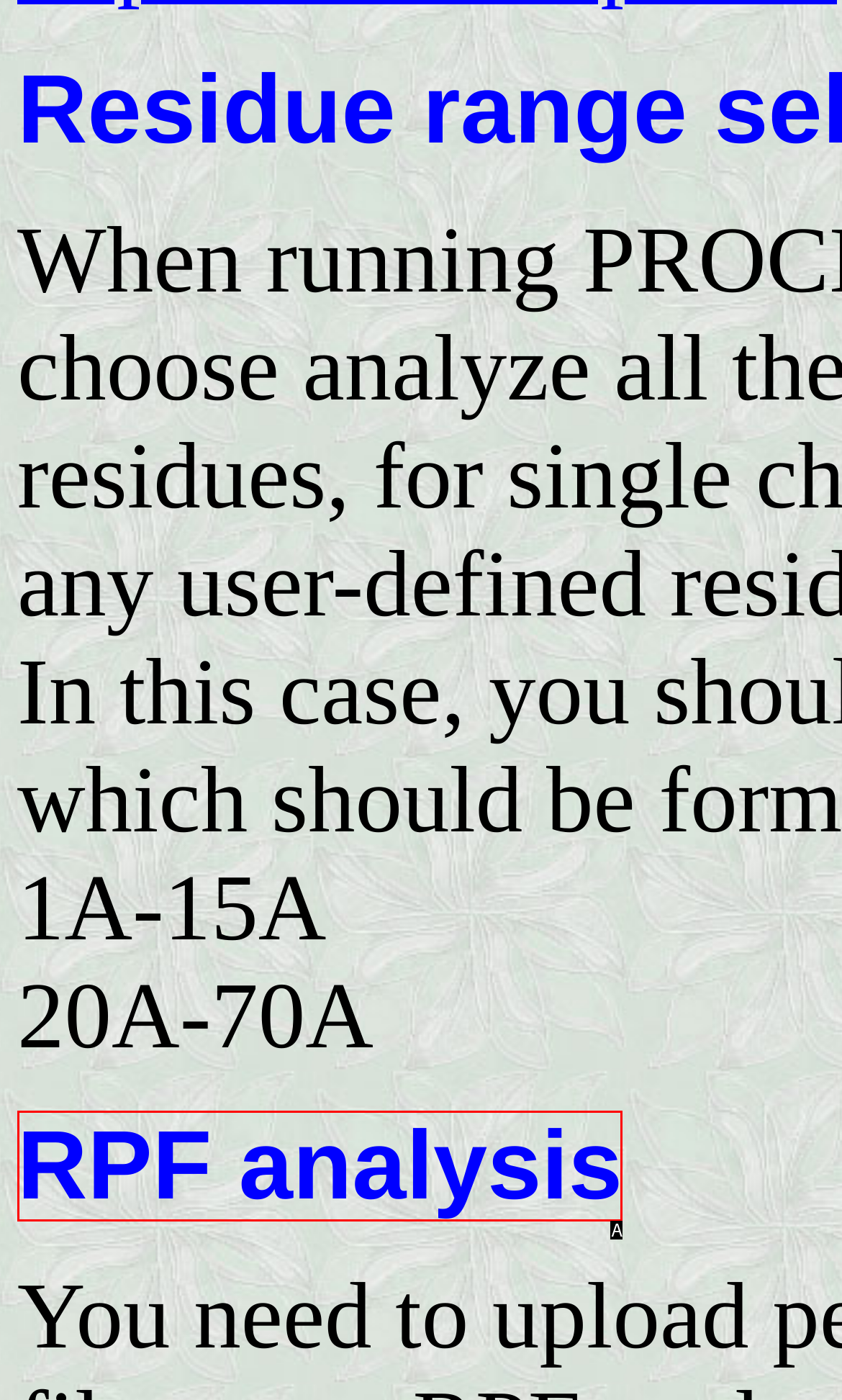Point out the HTML element that matches the following description: Toggle Menu
Answer with the letter from the provided choices.

None